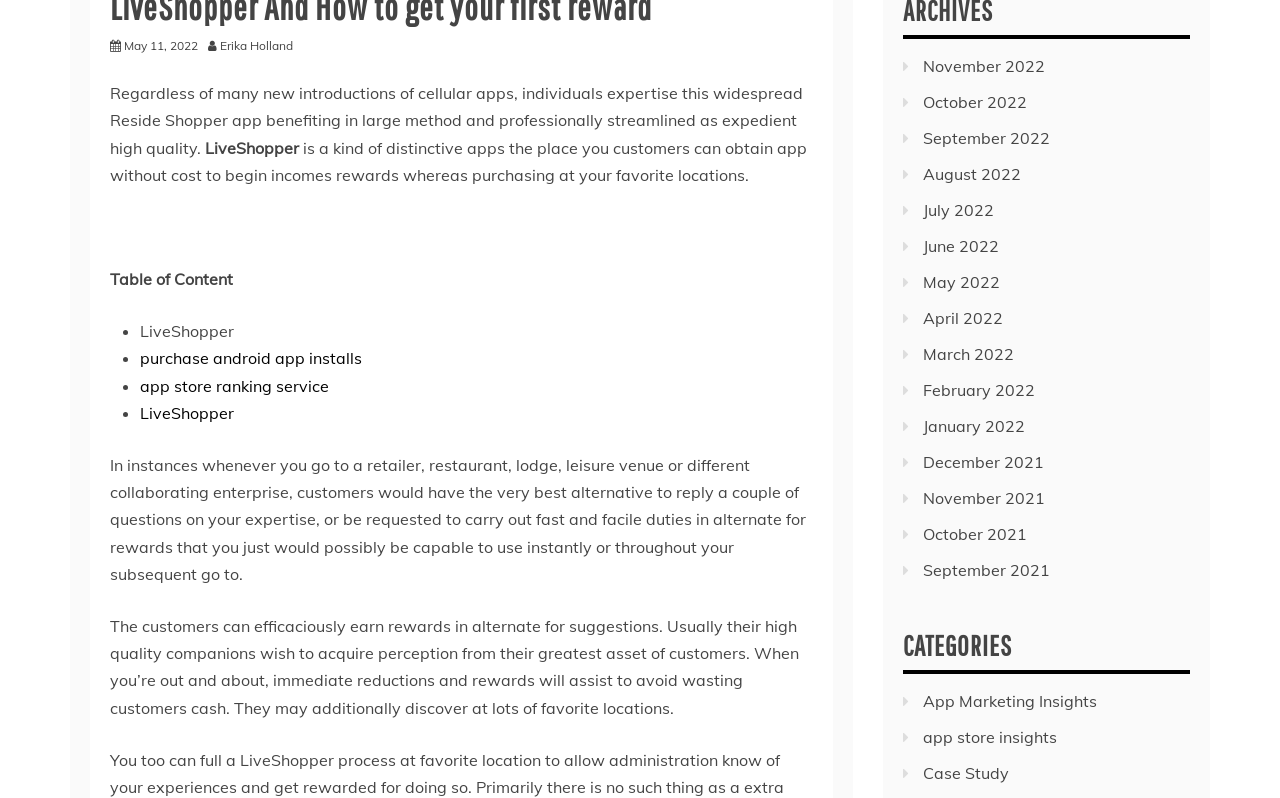Refer to the image and answer the question with as much detail as possible: What is the purpose of the app?

The app seems to provide rewards to users in exchange for their feedback or participation in tasks, which can be used to save money or redeem at their favorite locations.